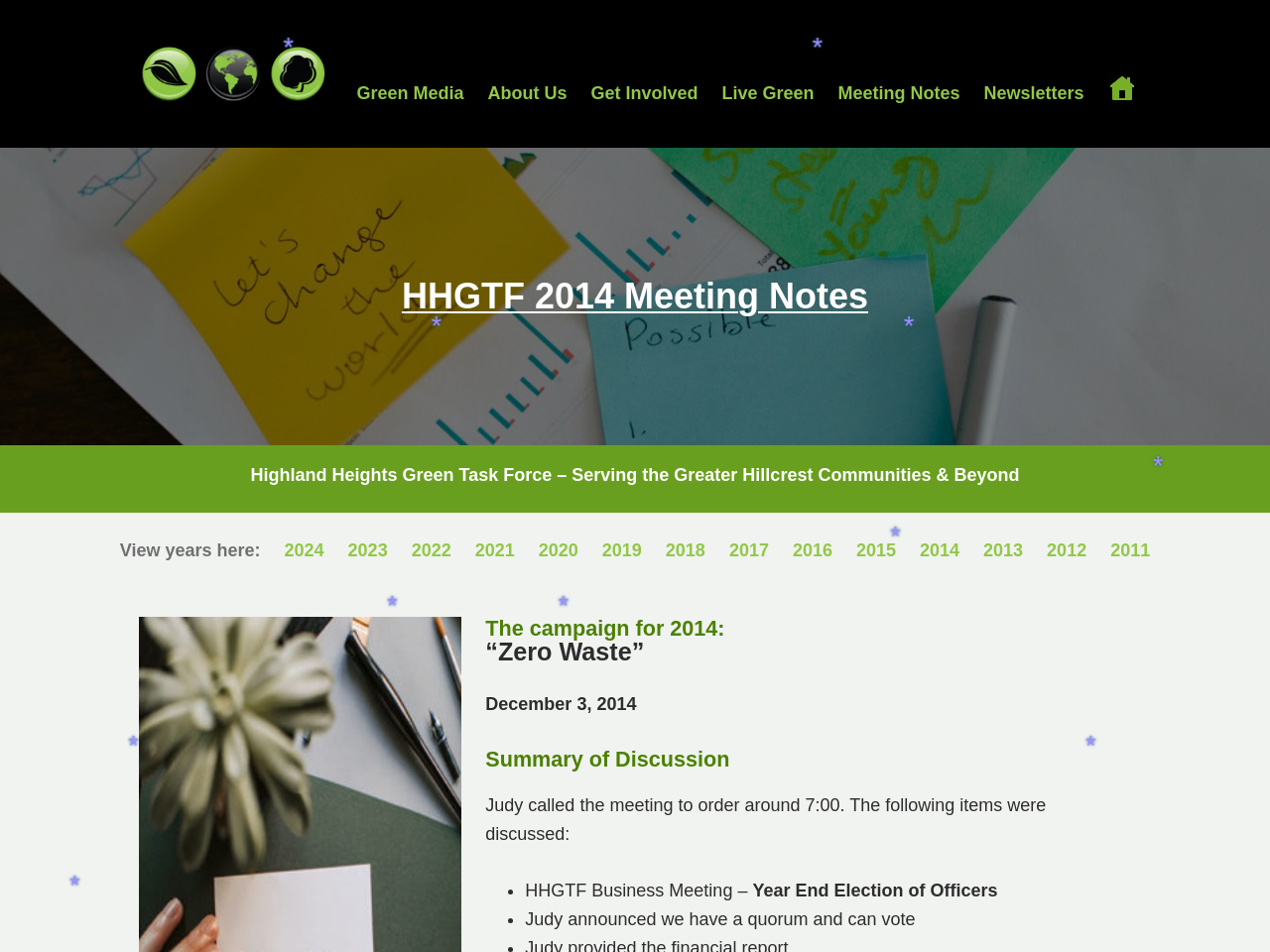Please answer the following question using a single word or phrase: What is the position of the '2014' link?

bottom middle